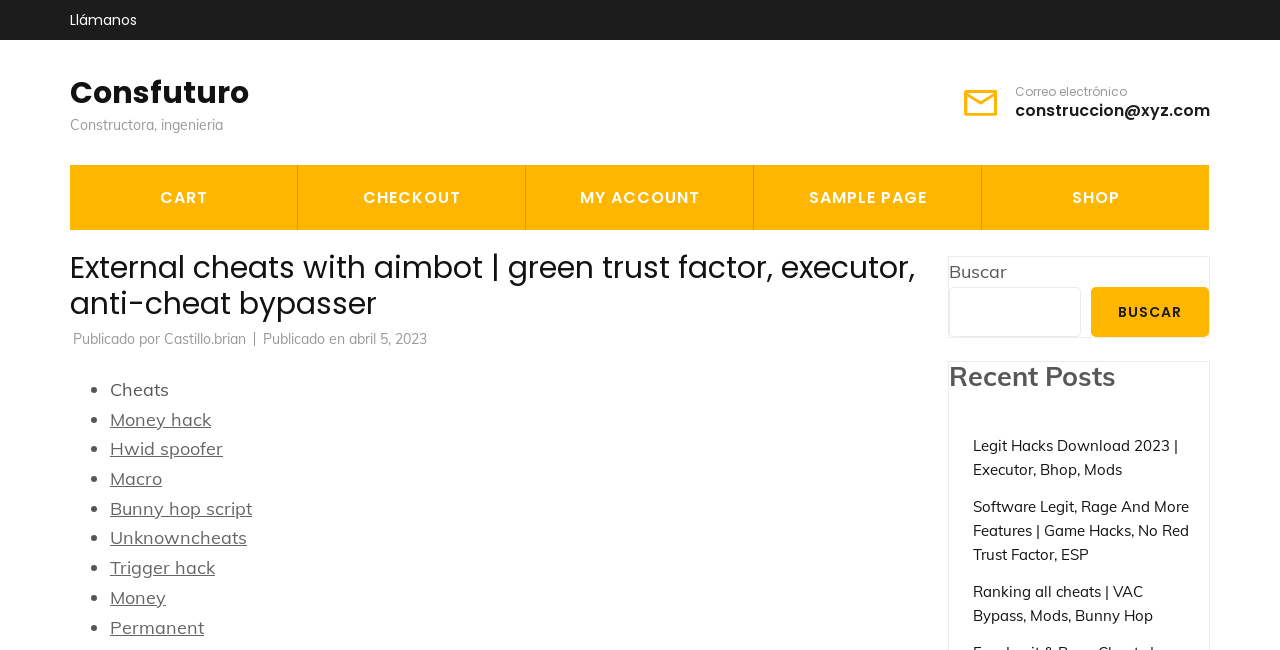Identify the bounding box coordinates for the UI element described as follows: "Cart". Ensure the coordinates are four float numbers between 0 and 1, formatted as [left, top, right, bottom].

[0.055, 0.254, 0.232, 0.354]